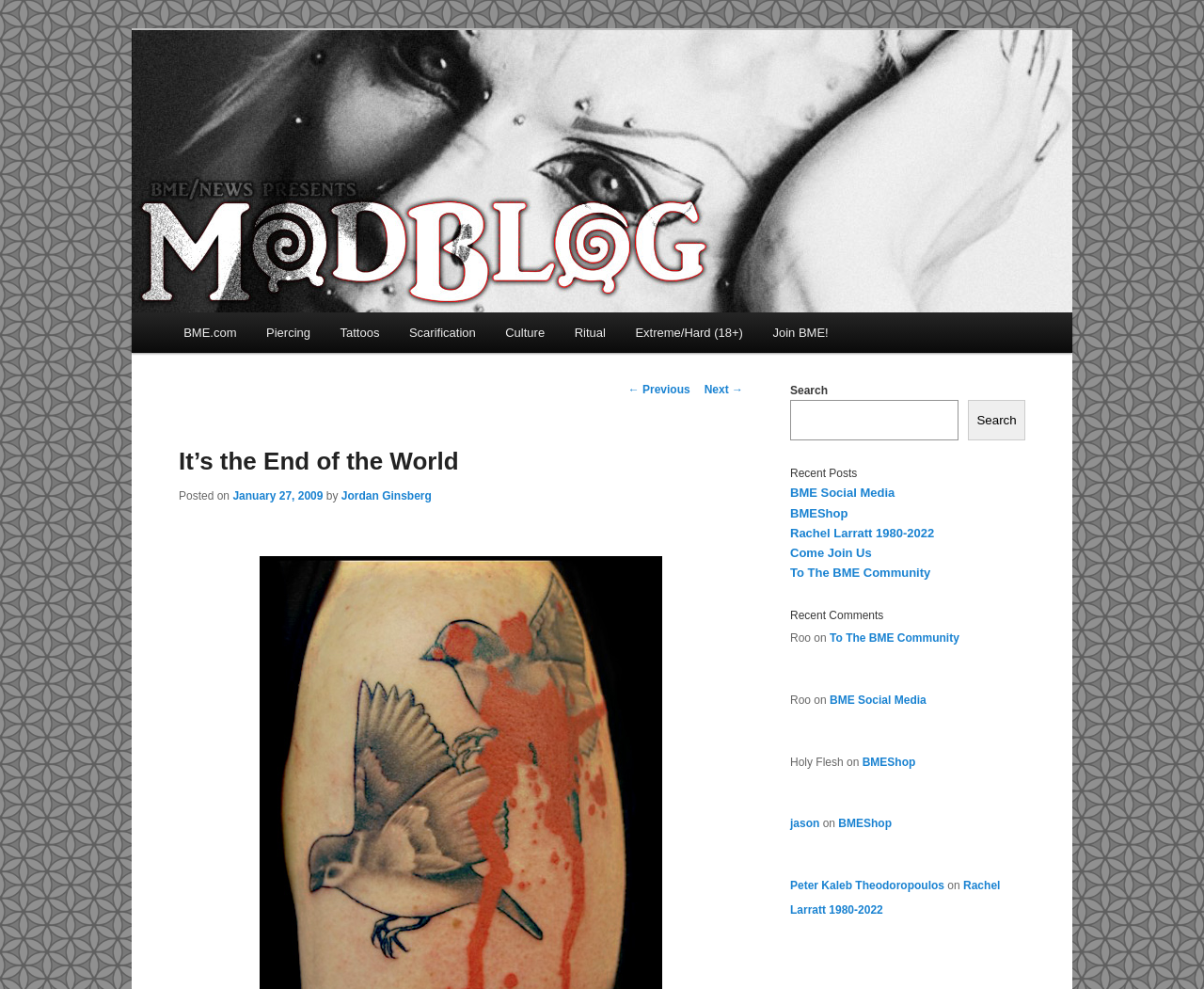What is the author of the post?
Please give a detailed answer to the question using the information shown in the image.

I found the author of the post by looking at the link 'Jordan Ginsberg' in the main content area of the webpage, which is next to the text 'by'.